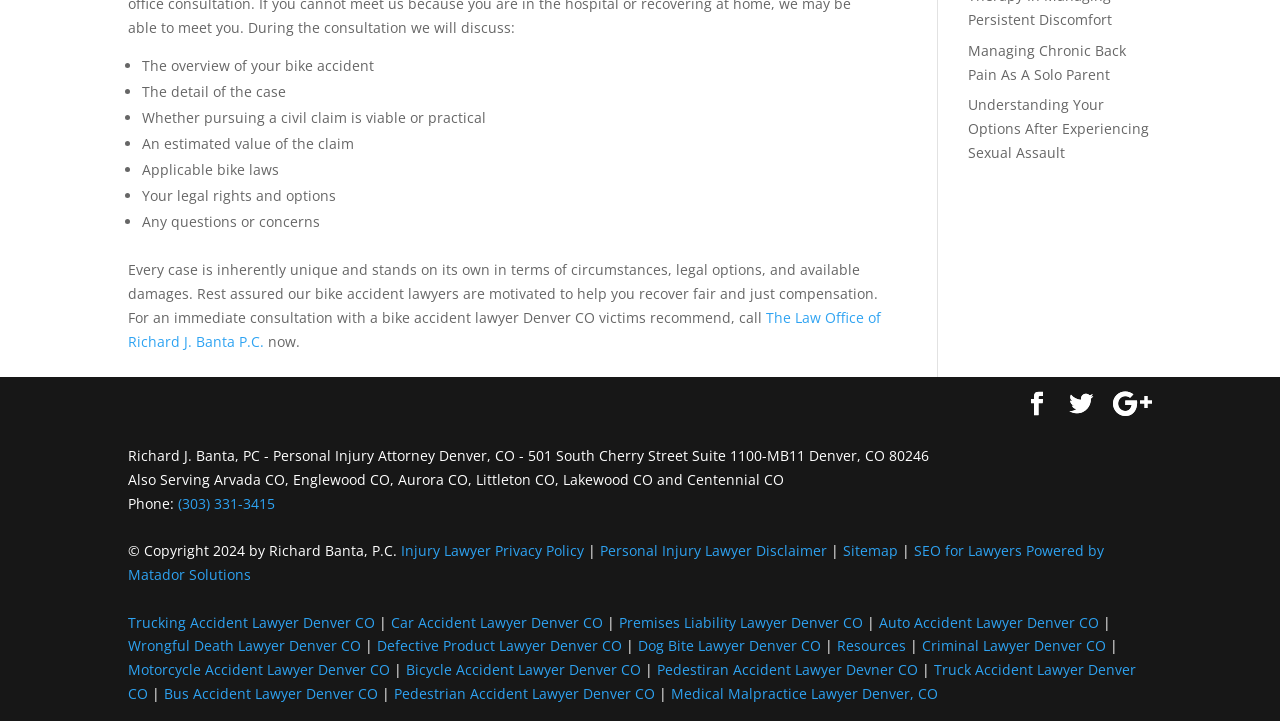Pinpoint the bounding box coordinates of the clickable element to carry out the following instruction: "Call the phone number for consultation."

[0.139, 0.685, 0.215, 0.711]